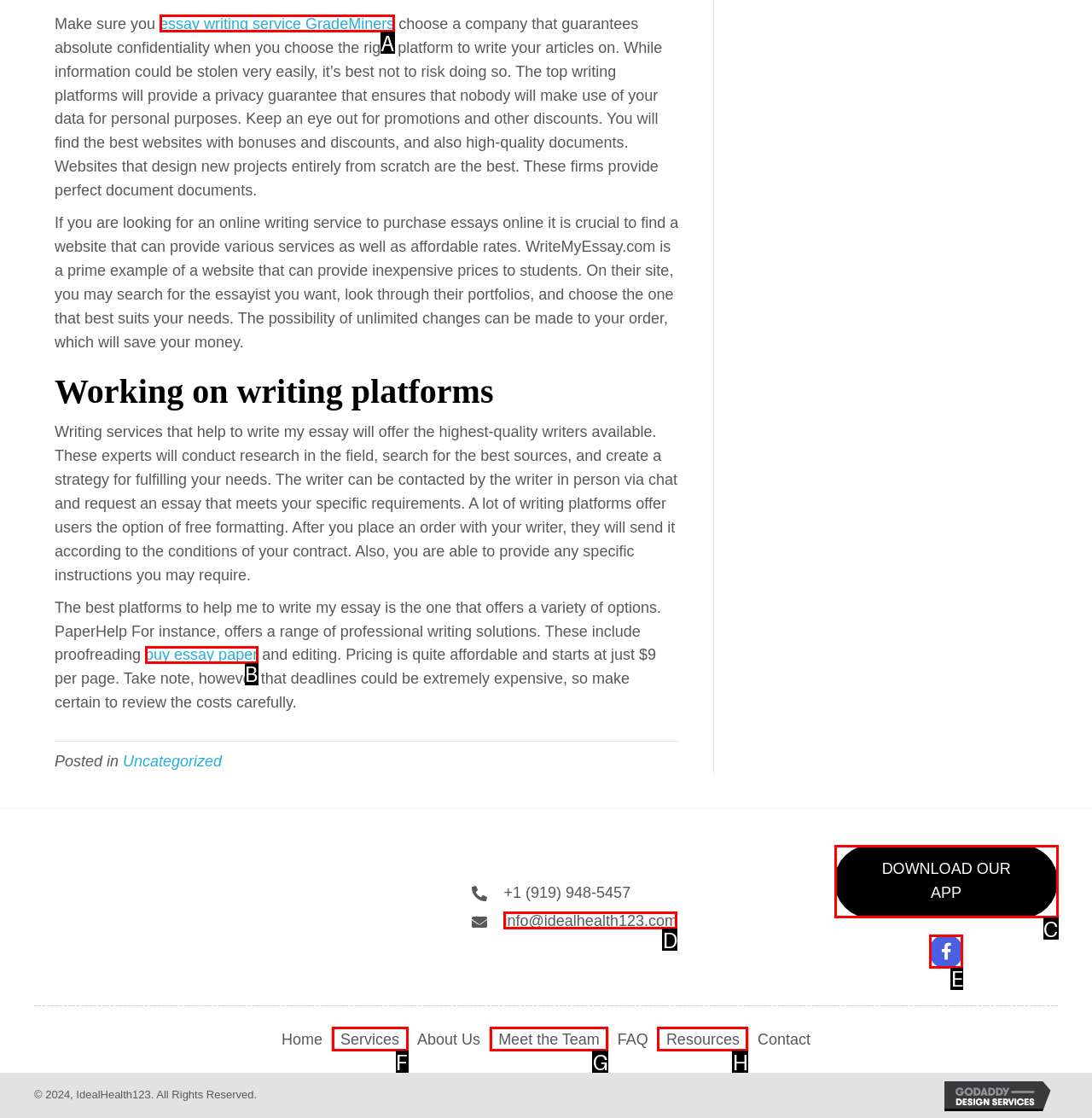Which UI element should you click on to achieve the following task: Visit the Facebook page? Provide the letter of the correct option.

E